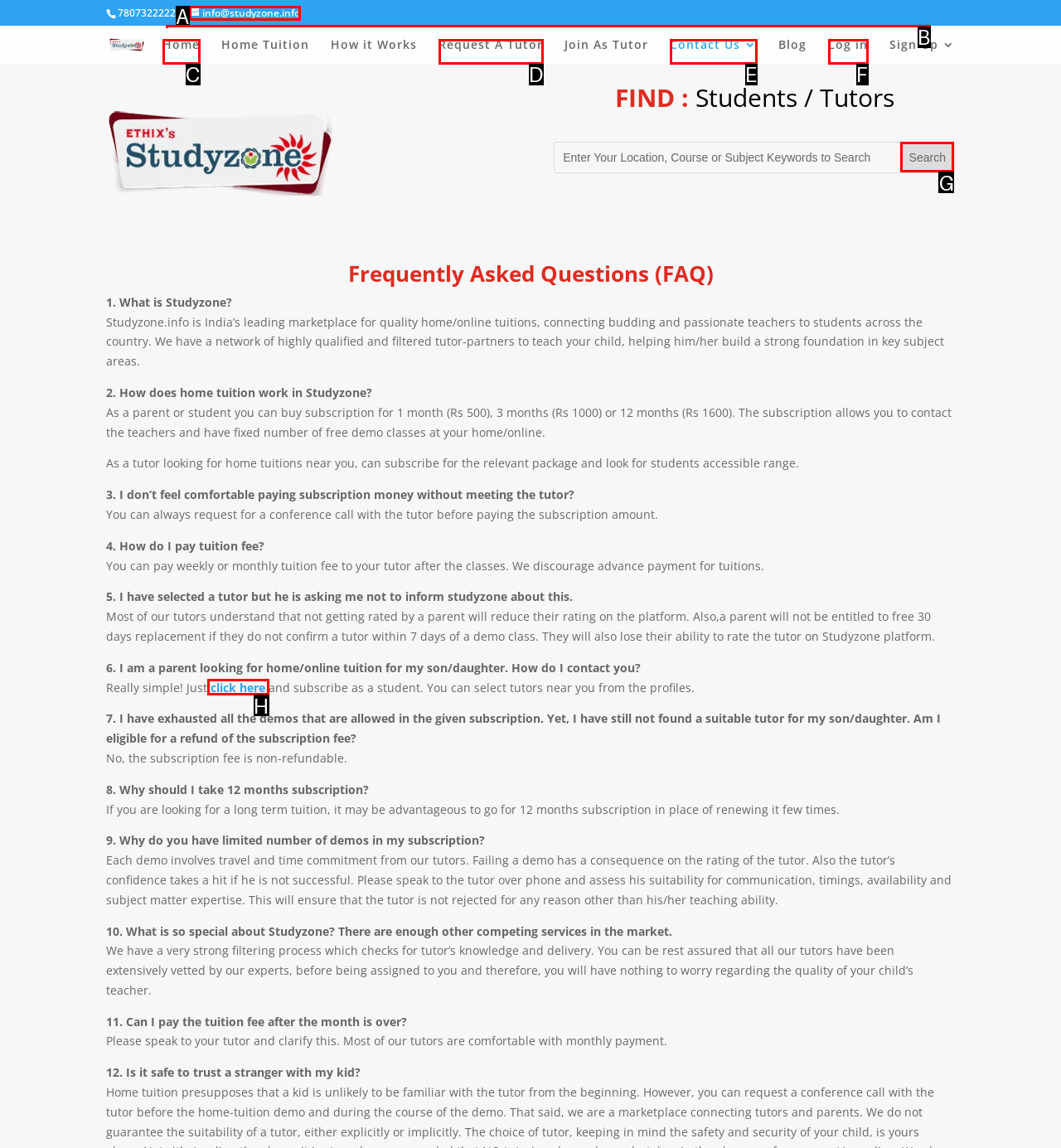Select the option that corresponds to the description: Home
Respond with the letter of the matching choice from the options provided.

C